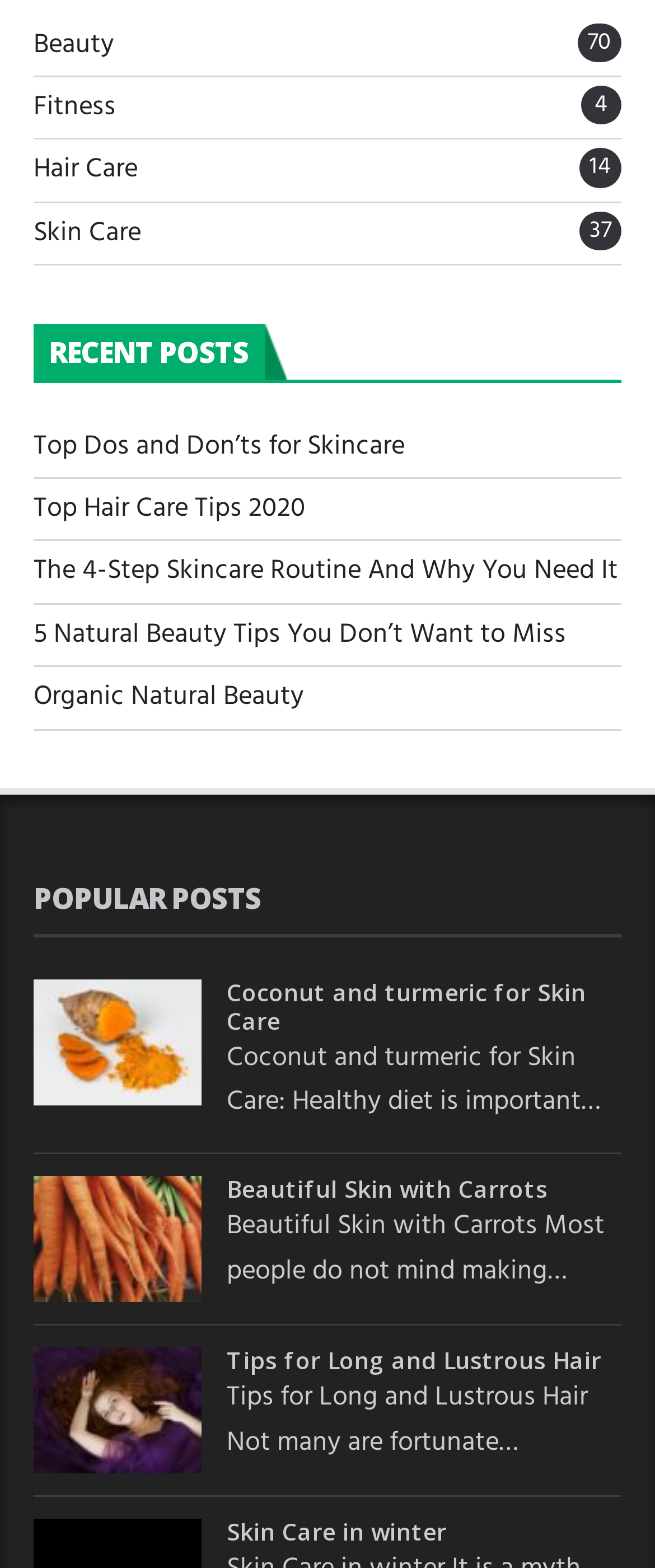Please indicate the bounding box coordinates of the element's region to be clicked to achieve the instruction: "Learn about Skin Care in winter". Provide the coordinates as four float numbers between 0 and 1, i.e., [left, top, right, bottom].

[0.346, 0.969, 0.949, 0.987]